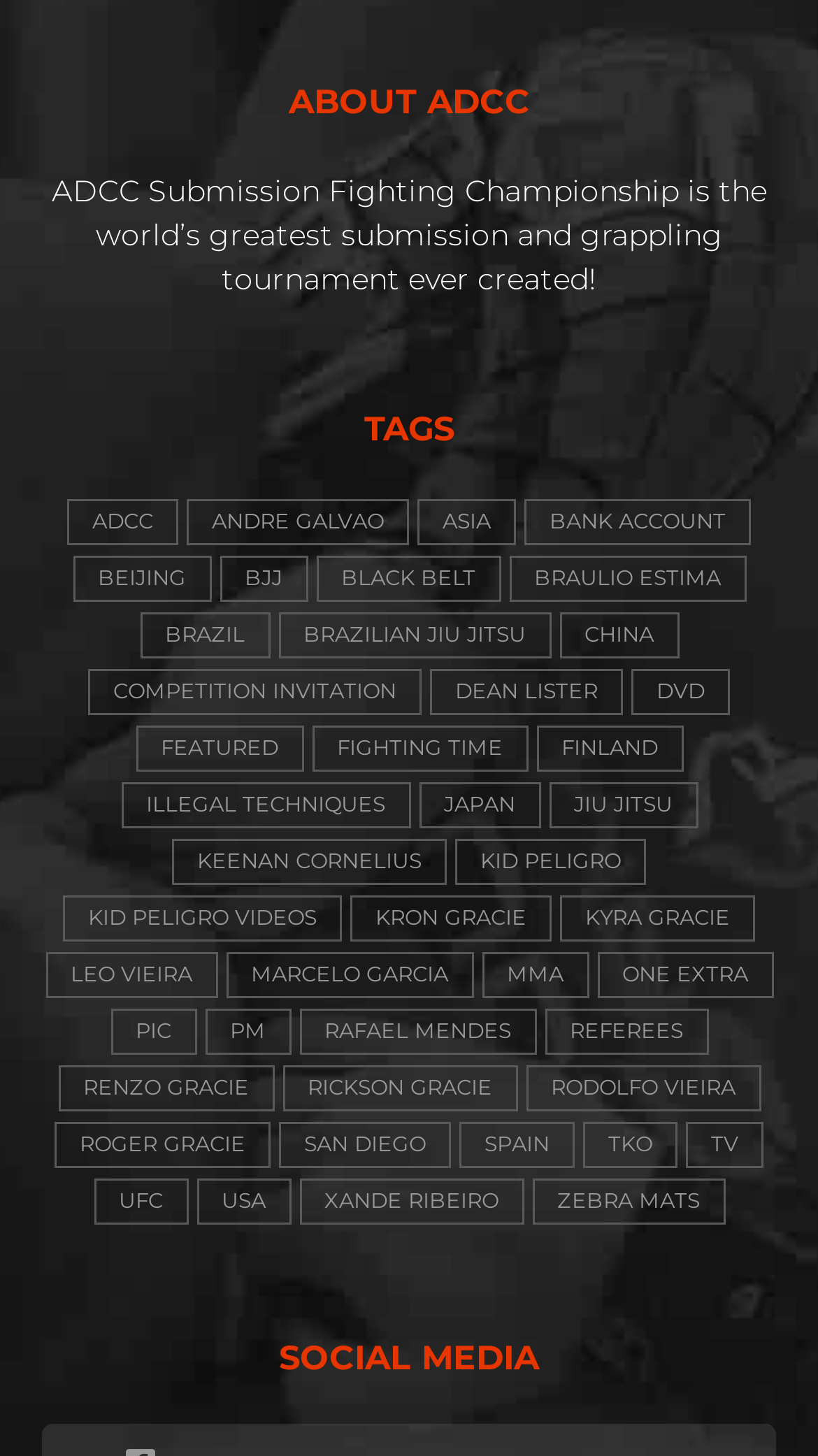Answer in one word or a short phrase: 
What is the text of the heading above the TAGS heading?

ABOUT ADCC